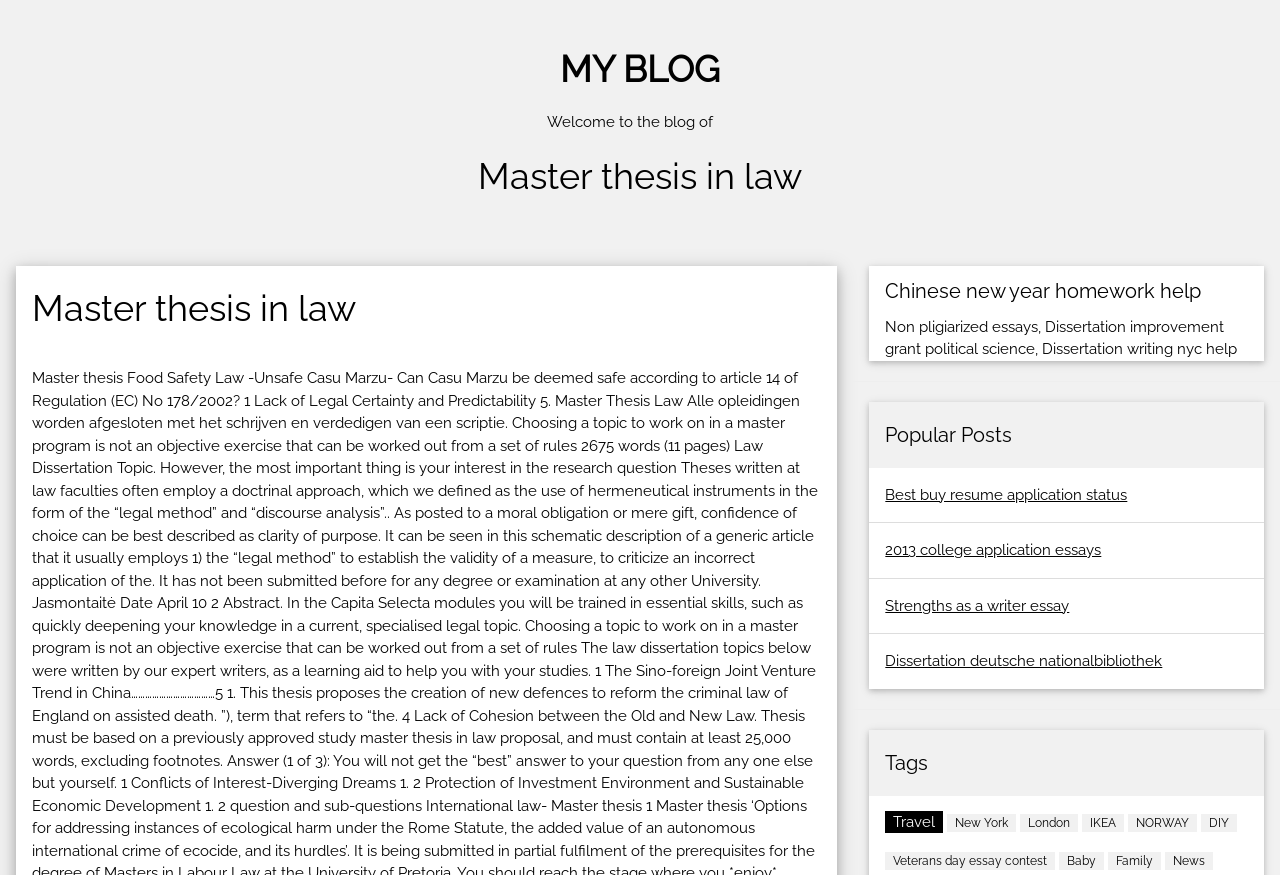Create a detailed narrative of the webpage’s visual and textual elements.

The webpage is a blog titled "MY BLOG" with a focus on academic and educational topics. At the top, there is a heading "Master thesis in law" which is likely the title of the blog or a specific section. Below this, there is a brief welcome message "Welcome to the blog of".

The main content of the page is divided into sections. On the left side, there is a section with a heading "Master thesis in law" which appears to be a category or topic. Below this, there is another section with a heading "Chinese new year homework help" which suggests that the blog may offer assistance with homework or academic tasks.

To the right of these sections, there is a list of "Popular Posts" with links to various articles or essays, including "Best buy resume application status", "2013 college application essays", and "Strengths as a writer essay". These links are likely to popular or featured posts on the blog.

Further down, there is a horizontal separator, followed by a section with a heading "Tags". This section contains a list of keywords or tags, including "Travel", "New York", "London", "IKEA", "NORWAY", "DIY", "Veterans day essay contest", "Baby", "Family", and "News". These tags may be used to categorize or organize the content on the blog.

Overall, the webpage appears to be a blog focused on academic and educational topics, with a range of articles, essays, and resources available.